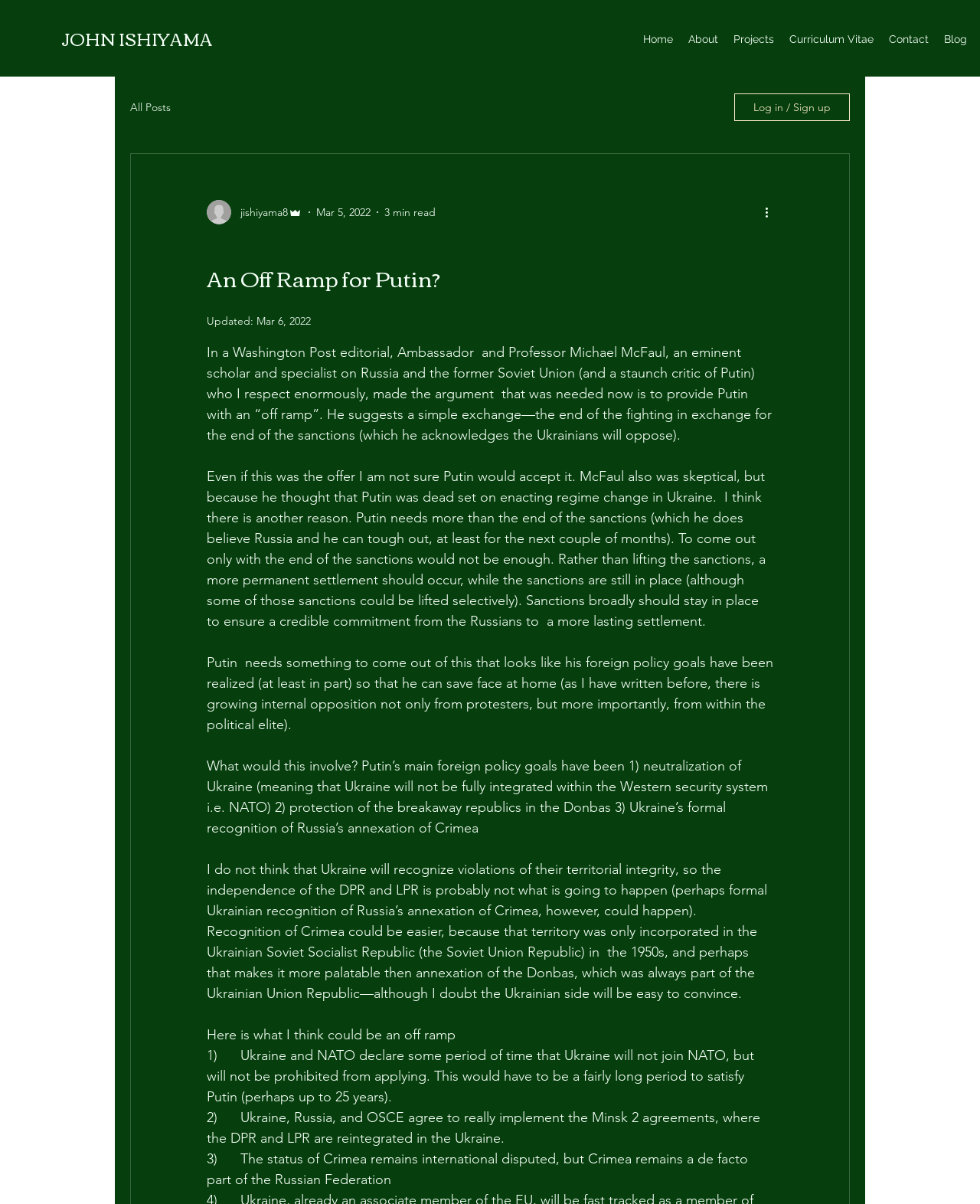Identify the bounding box coordinates of the area that should be clicked in order to complete the given instruction: "Click on the 'Latest Trends in XR Transforming the Manufacturing Sector' post". The bounding box coordinates should be four float numbers between 0 and 1, i.e., [left, top, right, bottom].

None